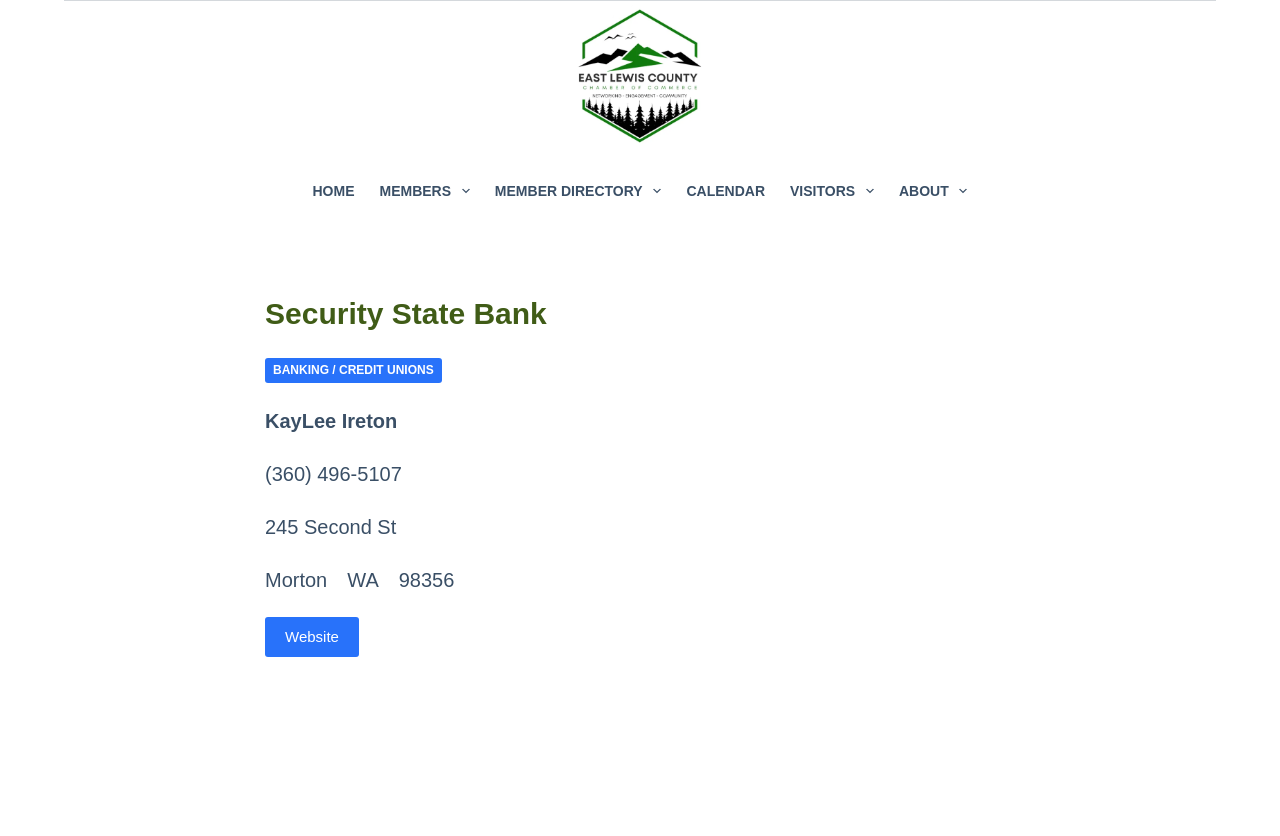Using the element description Skip to content, predict the bounding box coordinates for the UI element. Provide the coordinates in (top-left x, top-left y, bottom-right x, bottom-right y) format with values ranging from 0 to 1.

[0.0, 0.0, 0.031, 0.024]